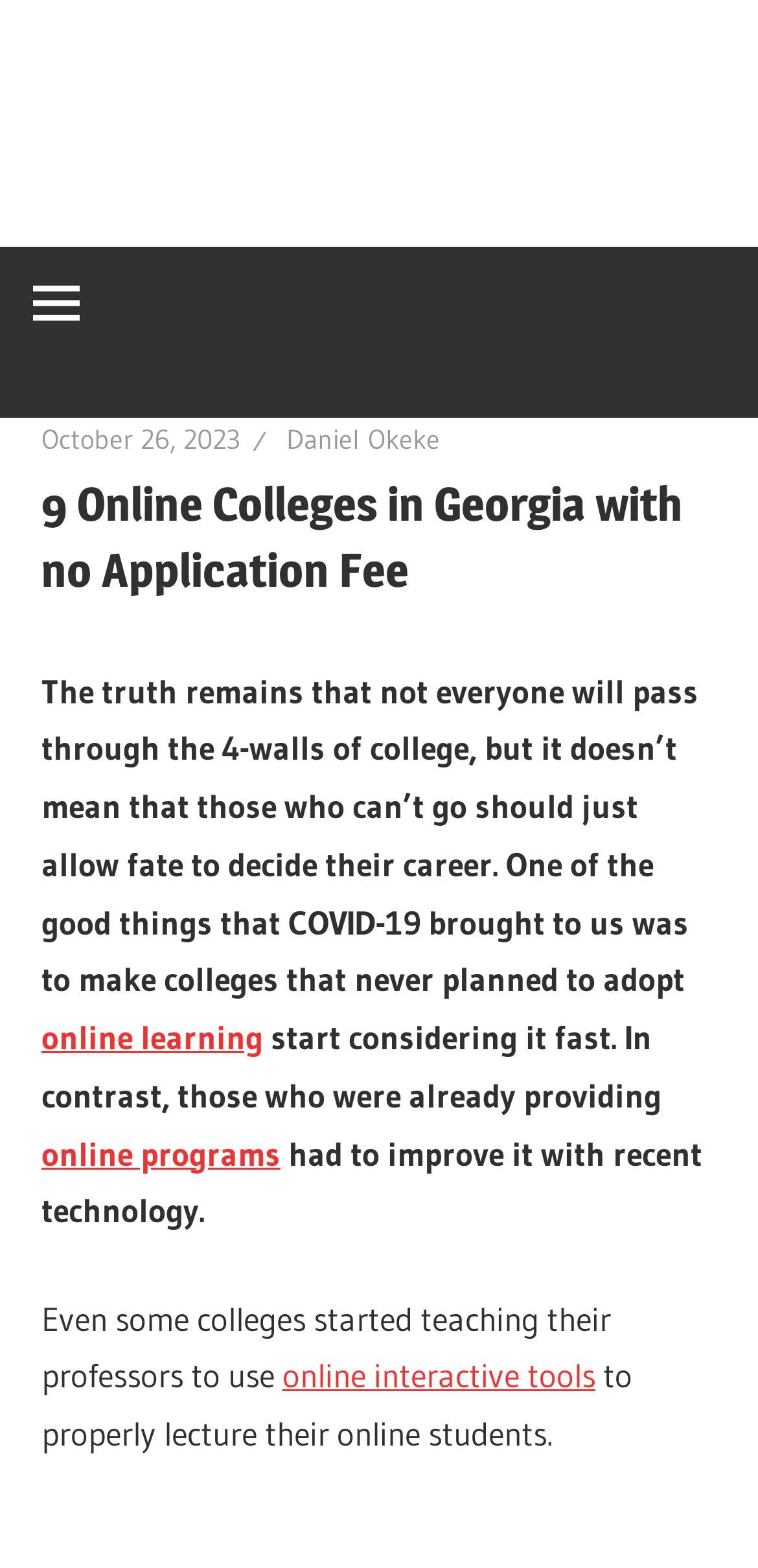Please answer the following question using a single word or phrase: 
What is the author's name mentioned in the webpage?

Daniel Okeke